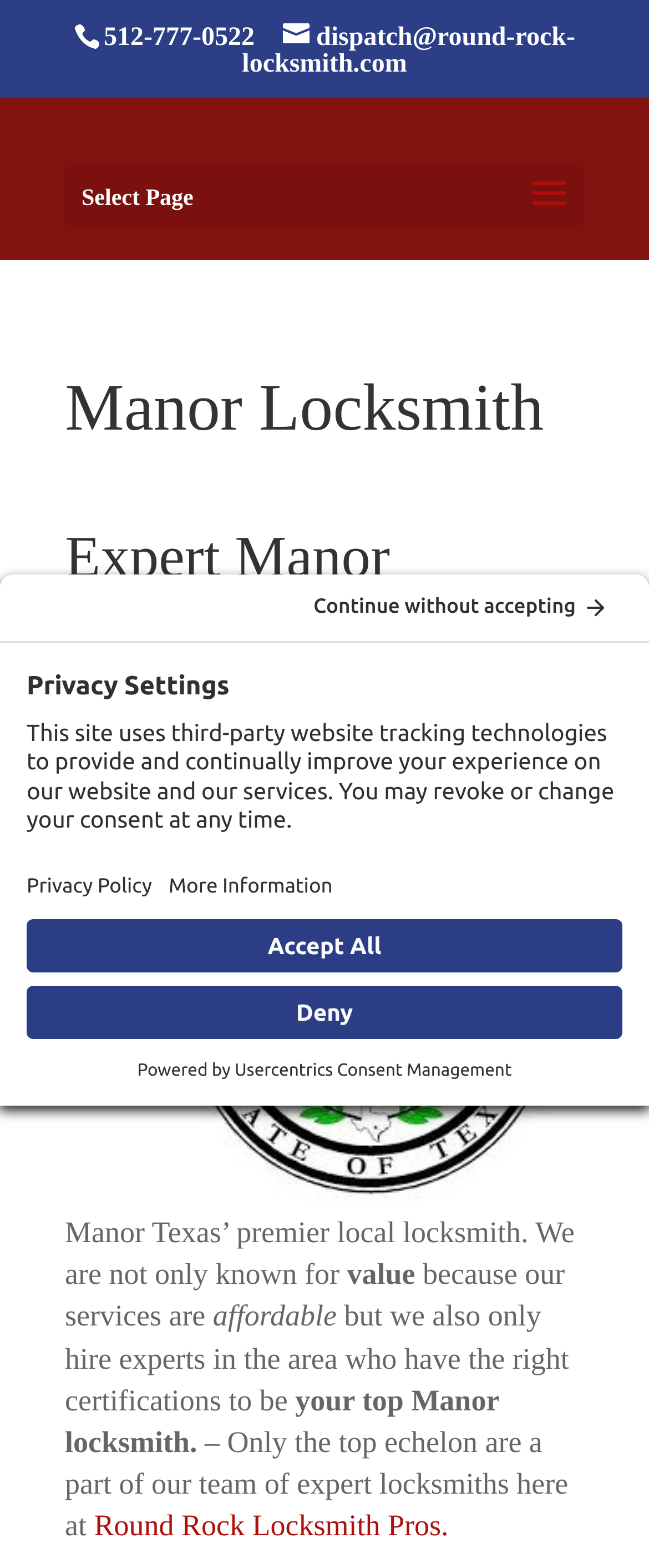Create a detailed summary of the webpage's content and design.

The webpage is about Manor Locksmith, a premier local locksmith service in Manor, Texas. At the top, there are three links: a phone number link, a service link, and another link with an icon. Below these links, there is a "Select Page" static text. 

The main content area is divided into two sections. The first section has a heading "Manor Locksmith" and a subheading "Expert Manor Locksmith Services 24/7". Below the subheading, there is an image of a seal for the city of Manor. 

The second section starts with a "Great news!" static text, followed by a paragraph describing the locksmith service. The paragraph is divided into several static text elements, but the overall content is about the service being affordable and hiring experts with the right certifications. 

At the bottom of the main content area, there is a link to "Round Rock Locksmith Pros." On the top right, there is a button "Open Privacy Settings" which opens a modal dialog with privacy settings. The dialog has a heading "Privacy Settings" and a description about the site's use of third-party tracking technologies. There are several buttons and links within the dialog, including "Continue without accepting", "Open Privacy Policy", "More Information", "Deny", and "Accept All". 

At the very bottom of the page, there is a "Powered by" static text followed by a link to "Usercentrics Consent Management".